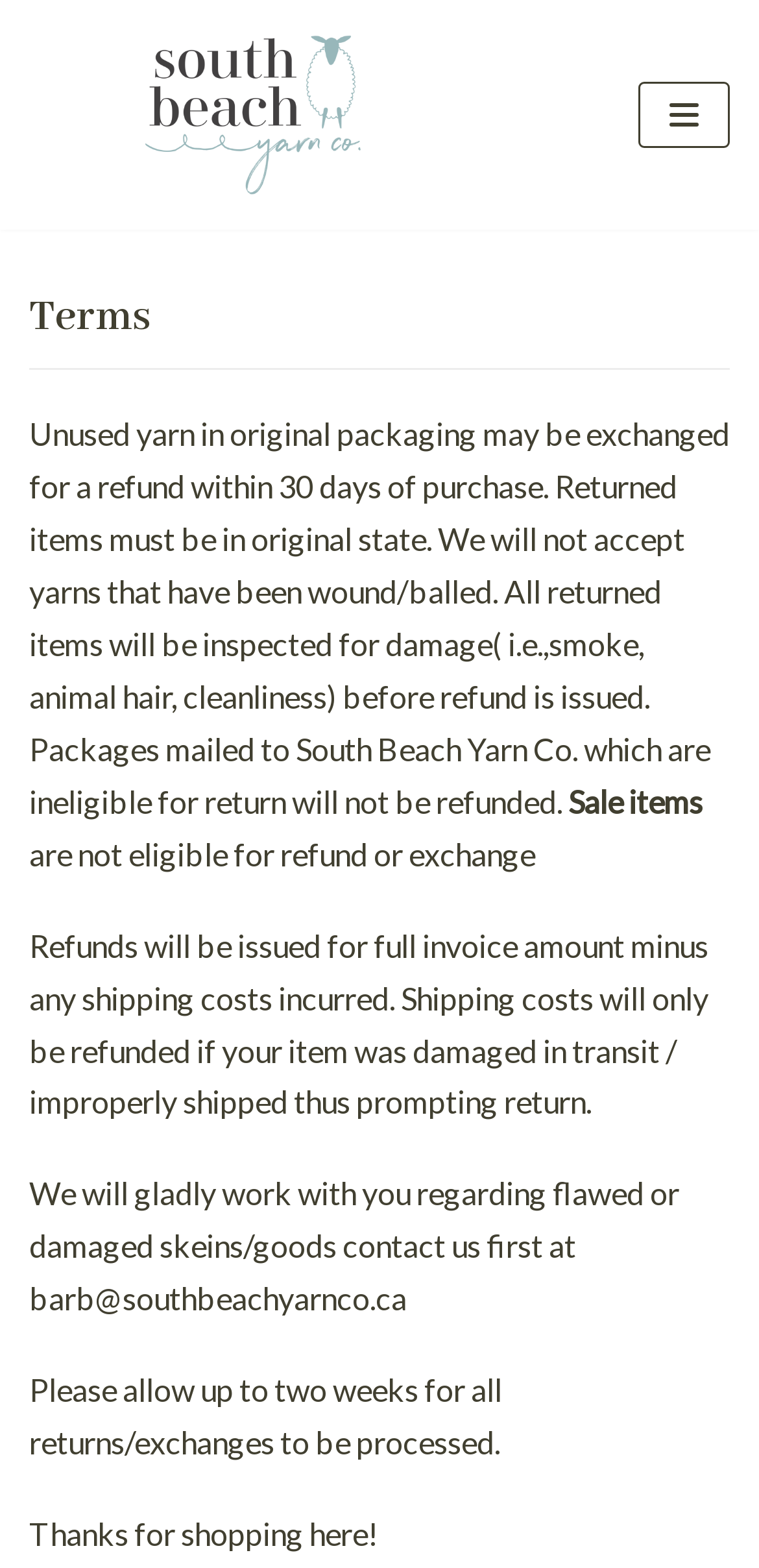Please give a one-word or short phrase response to the following question: 
What is the name of the yarn company?

South Beach Yarn Co.